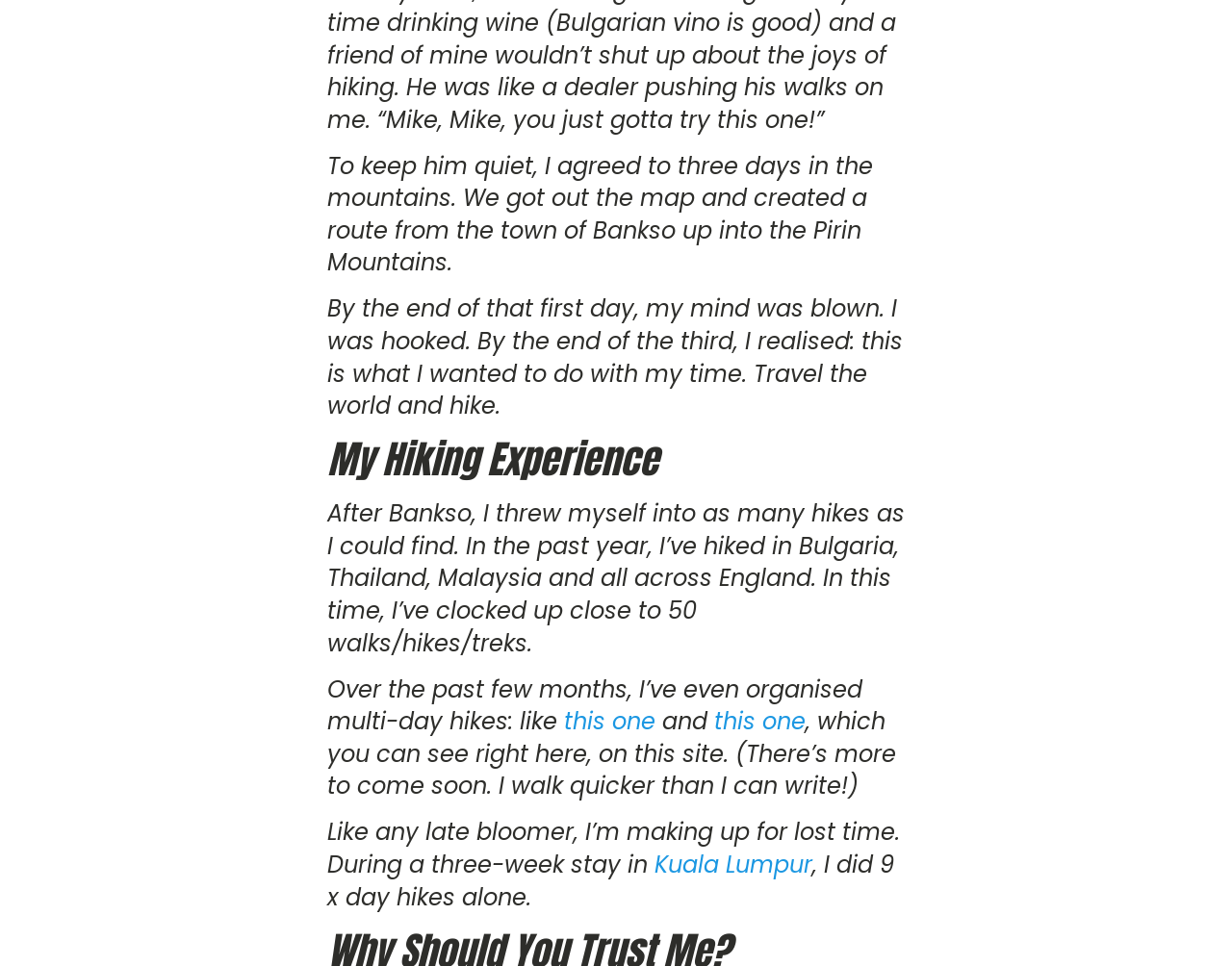Where did the author do 9 day hikes alone?
Use the image to give a comprehensive and detailed response to the question.

The text states that during a three-week stay in Kuala Lumpur, the author did 9 day hikes alone.